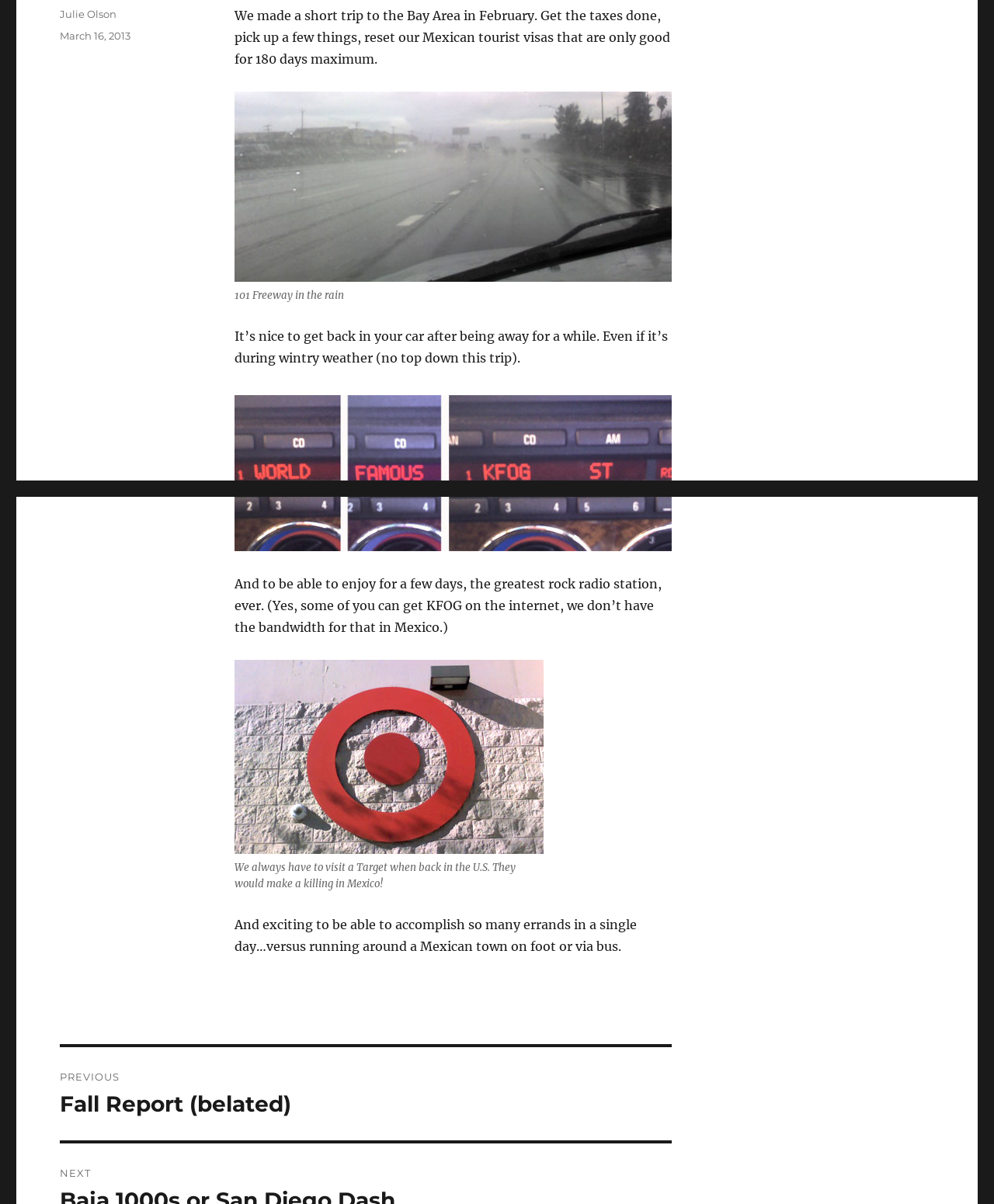Refer to the element description Julie Olson and identify the corresponding bounding box in the screenshot. Format the coordinates as (top-left x, top-left y, bottom-right x, bottom-right y) with values in the range of 0 to 1.

[0.06, 0.006, 0.117, 0.017]